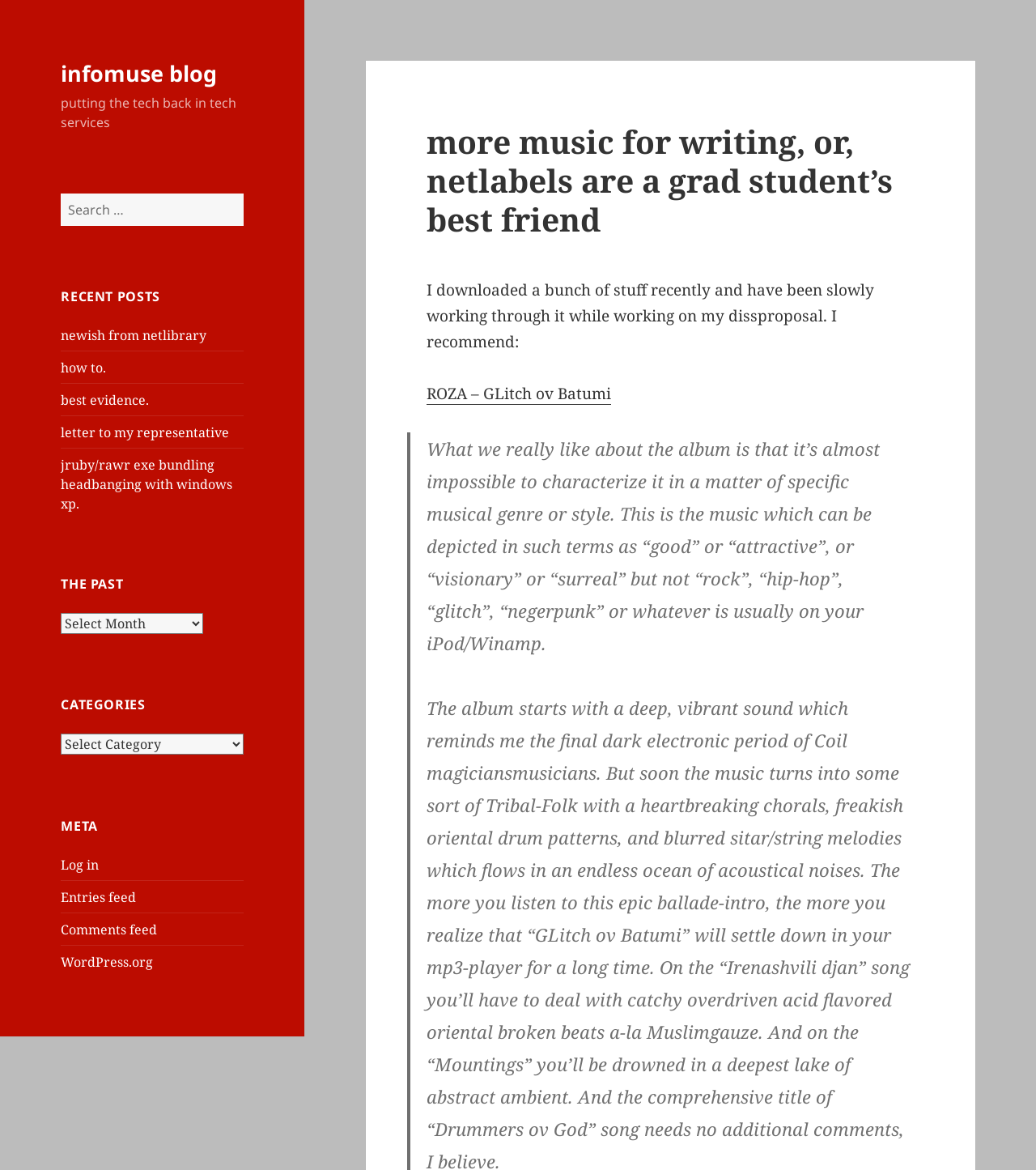Offer a detailed account of what is visible on the webpage.

The webpage appears to be a blog post titled "more music for writing, or, netlabels are a grad student’s best friend" on the "infomuse blog". At the top, there is a link to the blog's homepage and a tagline "putting the tech back in tech services". 

Below the tagline, there is a search bar with a label "Search for:" and a "Search" button. To the right of the search bar, there is a section titled "RECENT POSTS" with five links to recent blog posts. 

Further down, there is a section titled "THE PAST" with a dropdown menu and a section titled "CATEGORIES" with another dropdown menu. 

On the bottom left, there are links to "META" sections, including "Log in", "Entries feed", "Comments feed", and "WordPress.org". 

The main content of the blog post starts with a heading that matches the title of the webpage. The post discusses the author's experience of downloading music and recommends an album titled "ROZA – GLitch ov Batumi". There is a brief description of the album, praising its unique style that cannot be characterized by a specific musical genre.